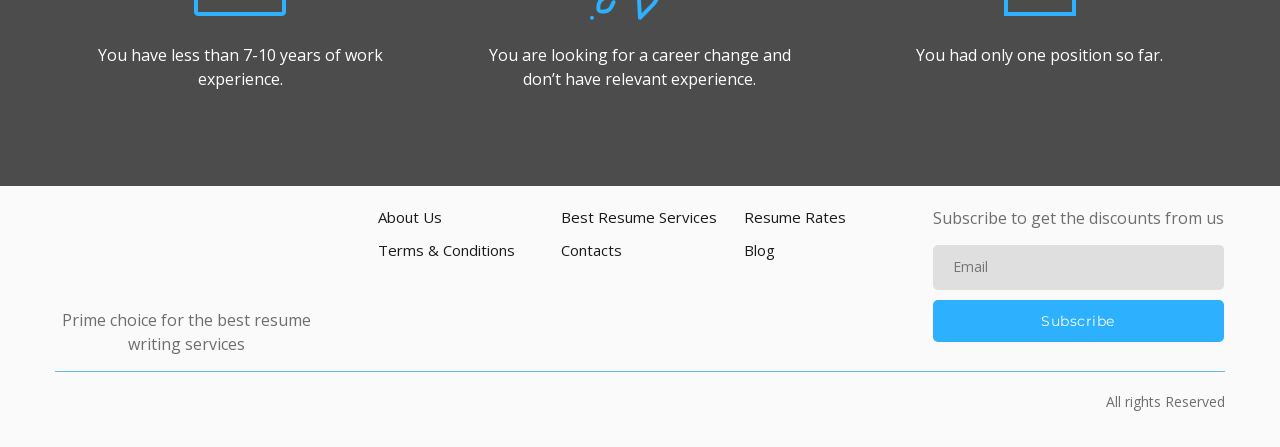Can you find the bounding box coordinates for the element to click on to achieve the instruction: "Enter text in the subscription textbox"?

[0.729, 0.548, 0.956, 0.649]